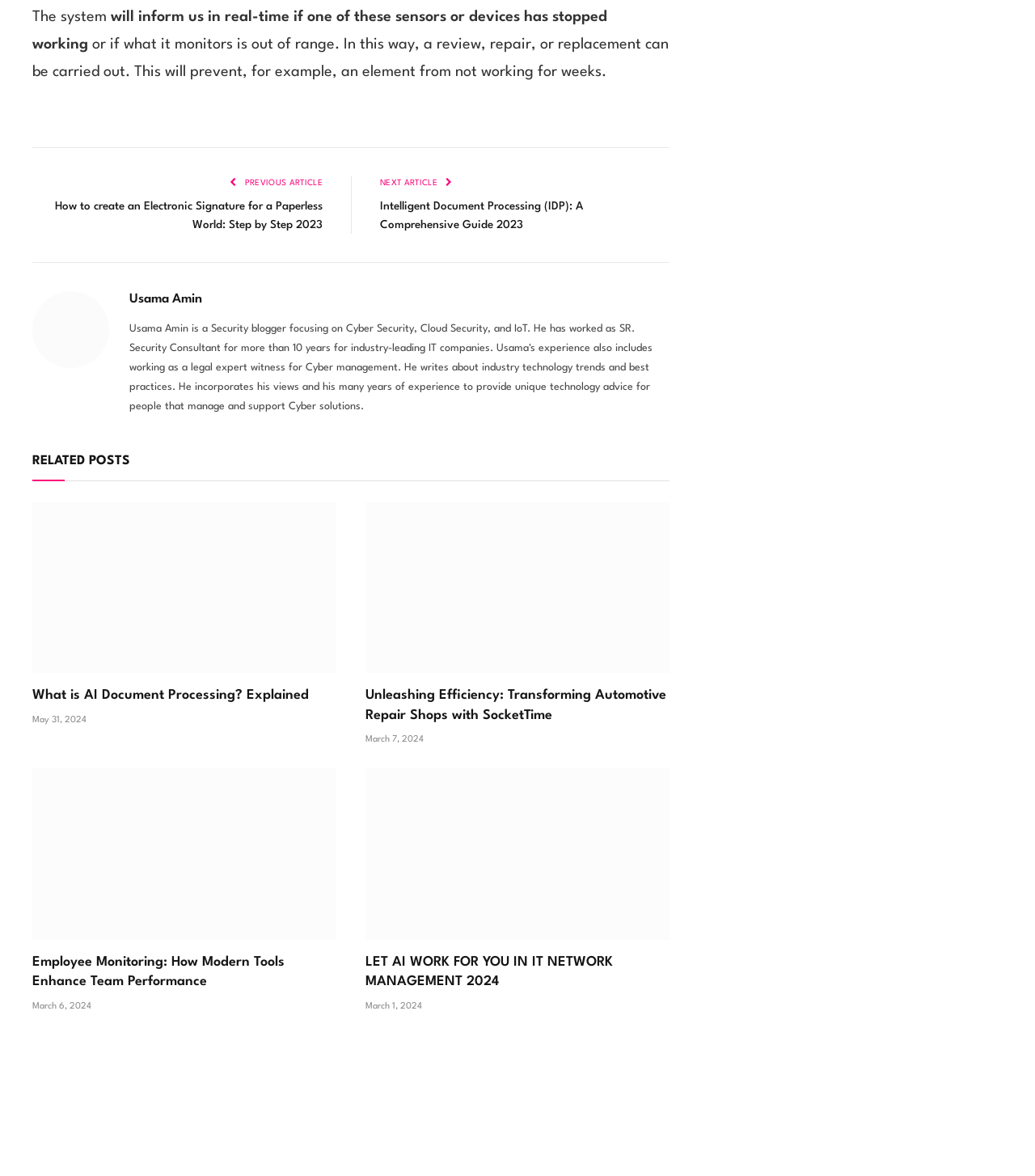Provide a one-word or short-phrase response to the question:
What is the date of the article 'Unleashing Efficiency: Transforming Automotive Repair Shops with SocketTime'?

March 7, 2024